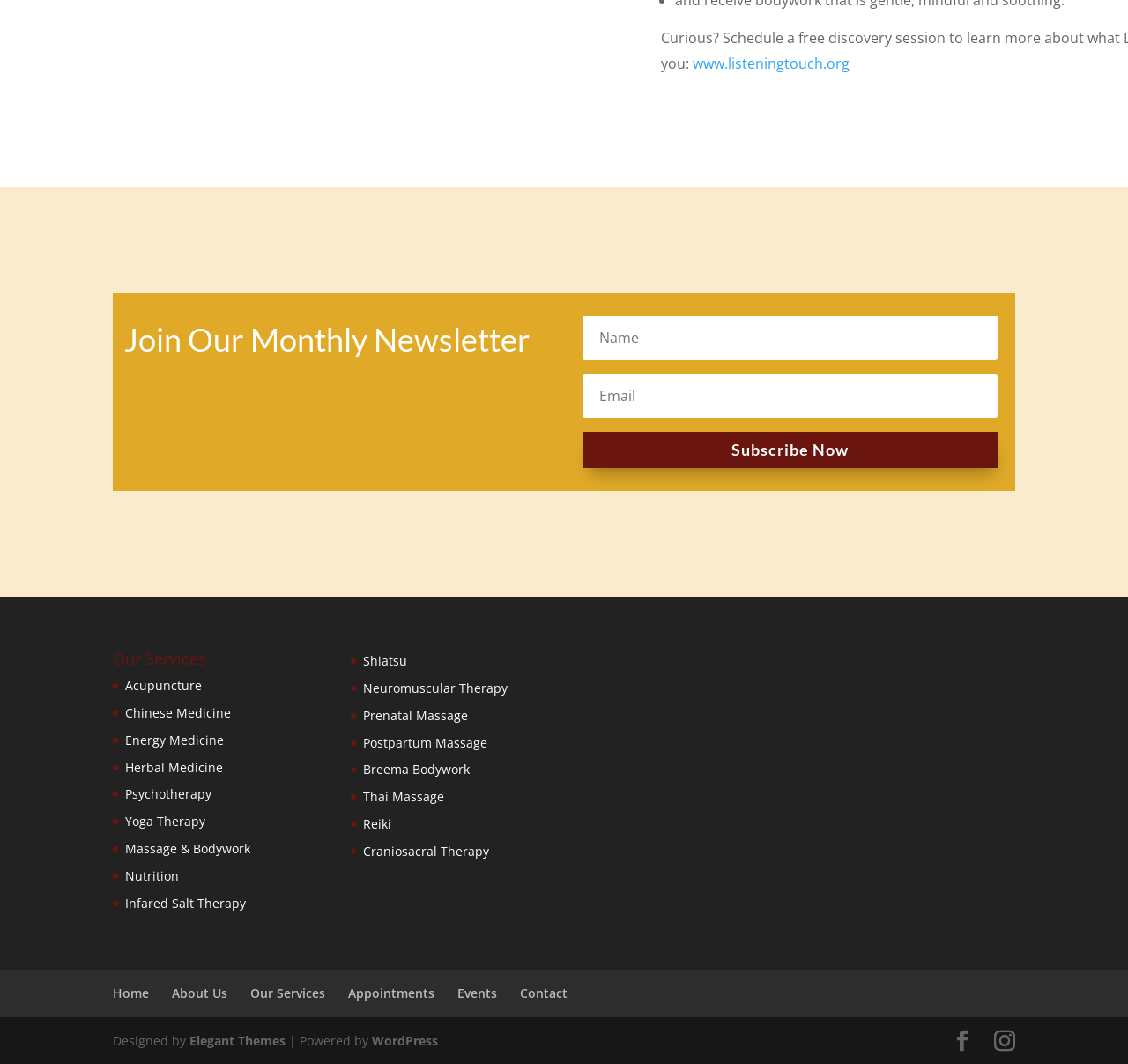What is the purpose of the newsletter subscription?
Kindly answer the question with as much detail as you can.

The presence of a heading 'Join Our Monthly Newsletter' and two textboxes to input information, along with a 'Subscribe Now' link, suggests that the purpose of this section is to allow users to subscribe to a newsletter and receive updates.